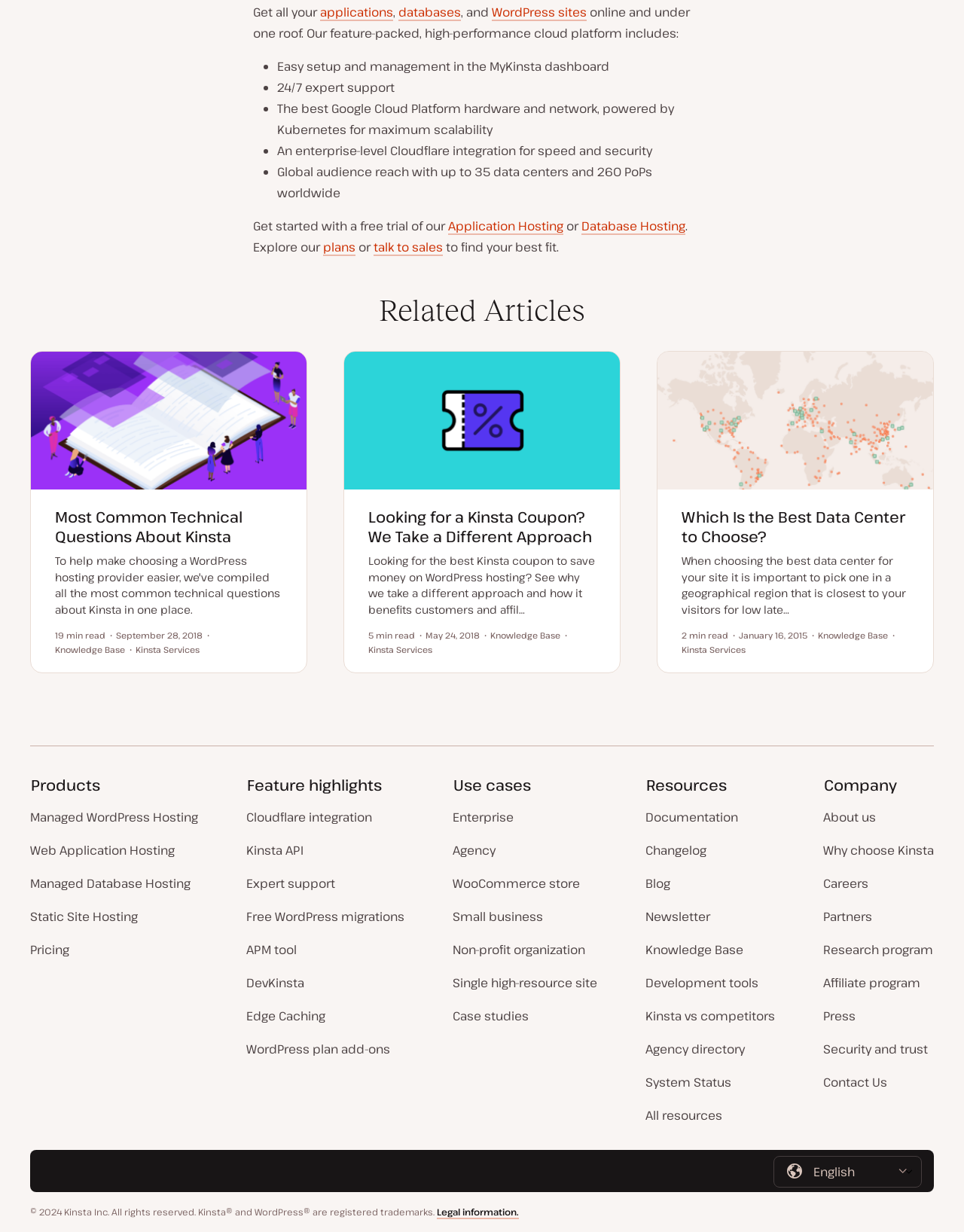Please reply with a single word or brief phrase to the question: 
What is Kinsta's approach to application hosting?

Feature-packed cloud platform